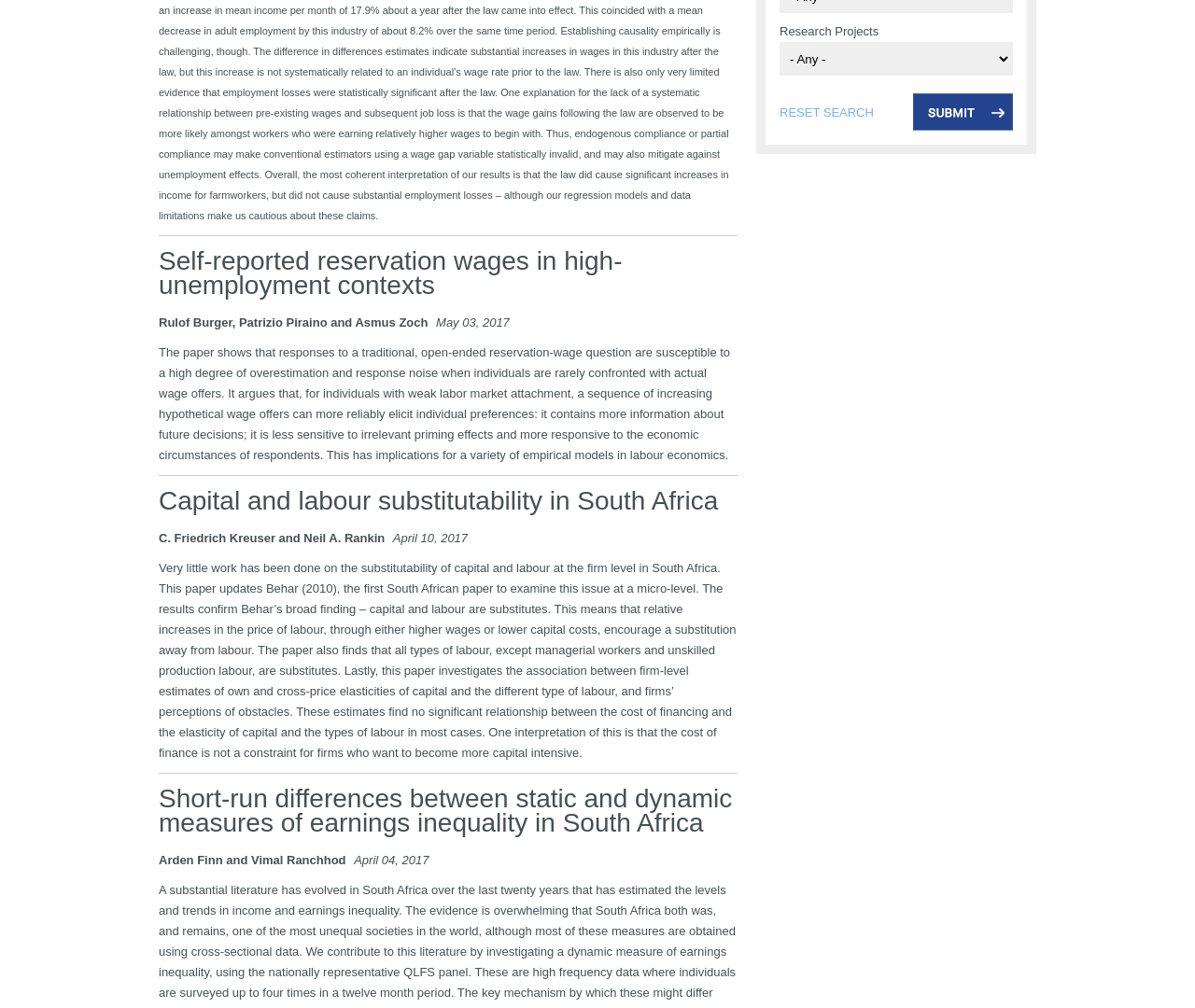Given the element description "value="Search"" in the screenshot, predict the bounding box coordinates of that UI element.

[0.764, 0.093, 0.848, 0.13]